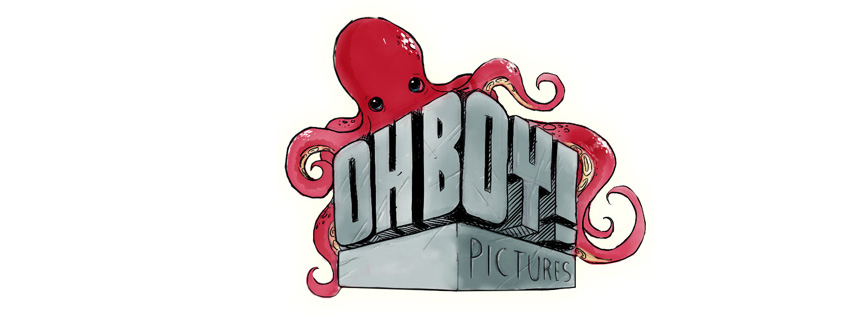What is the font style of 'Pictures'?
Can you offer a detailed and complete answer to this question?

The caption states that 'Pictures' is positioned underneath 'OHBOY!' in a simpler font, implying that the font style of 'Pictures' is simpler compared to the font style of 'OHBOY!'.